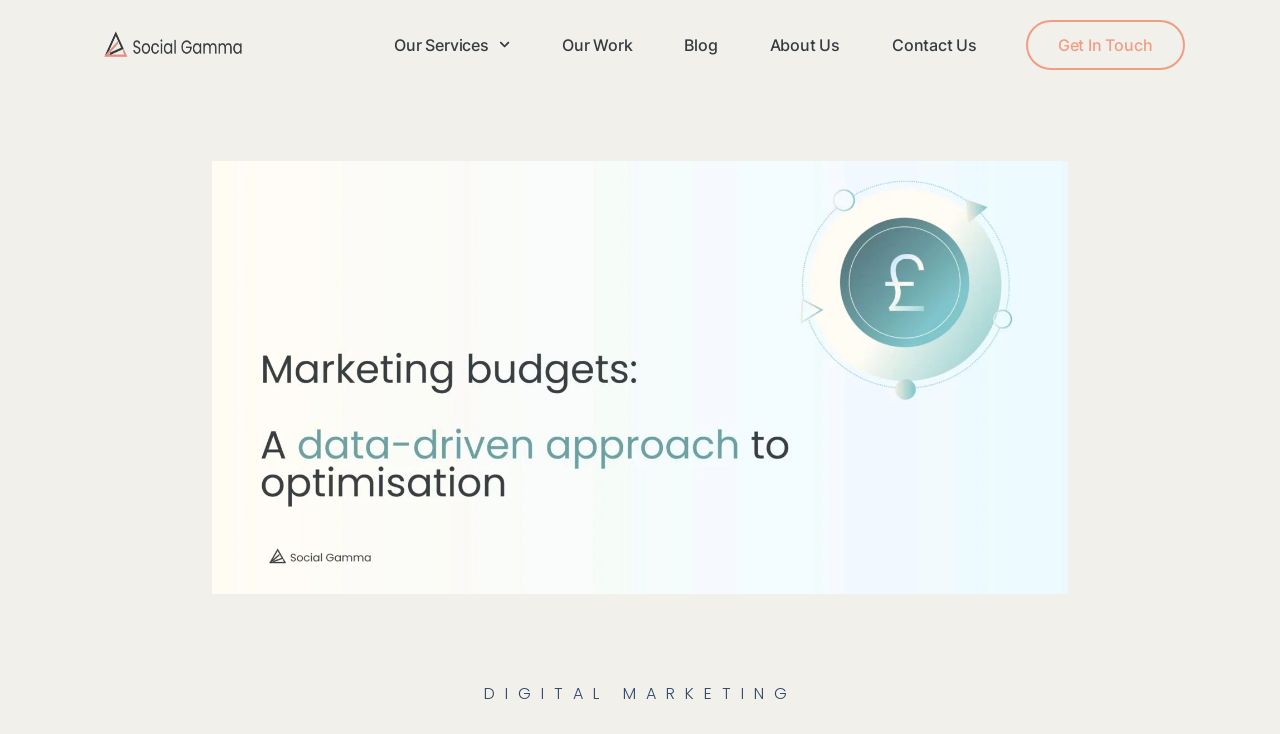What is the principal heading displayed on the webpage?

A Data-Driven Approach to Optimising Your Marketing Budget